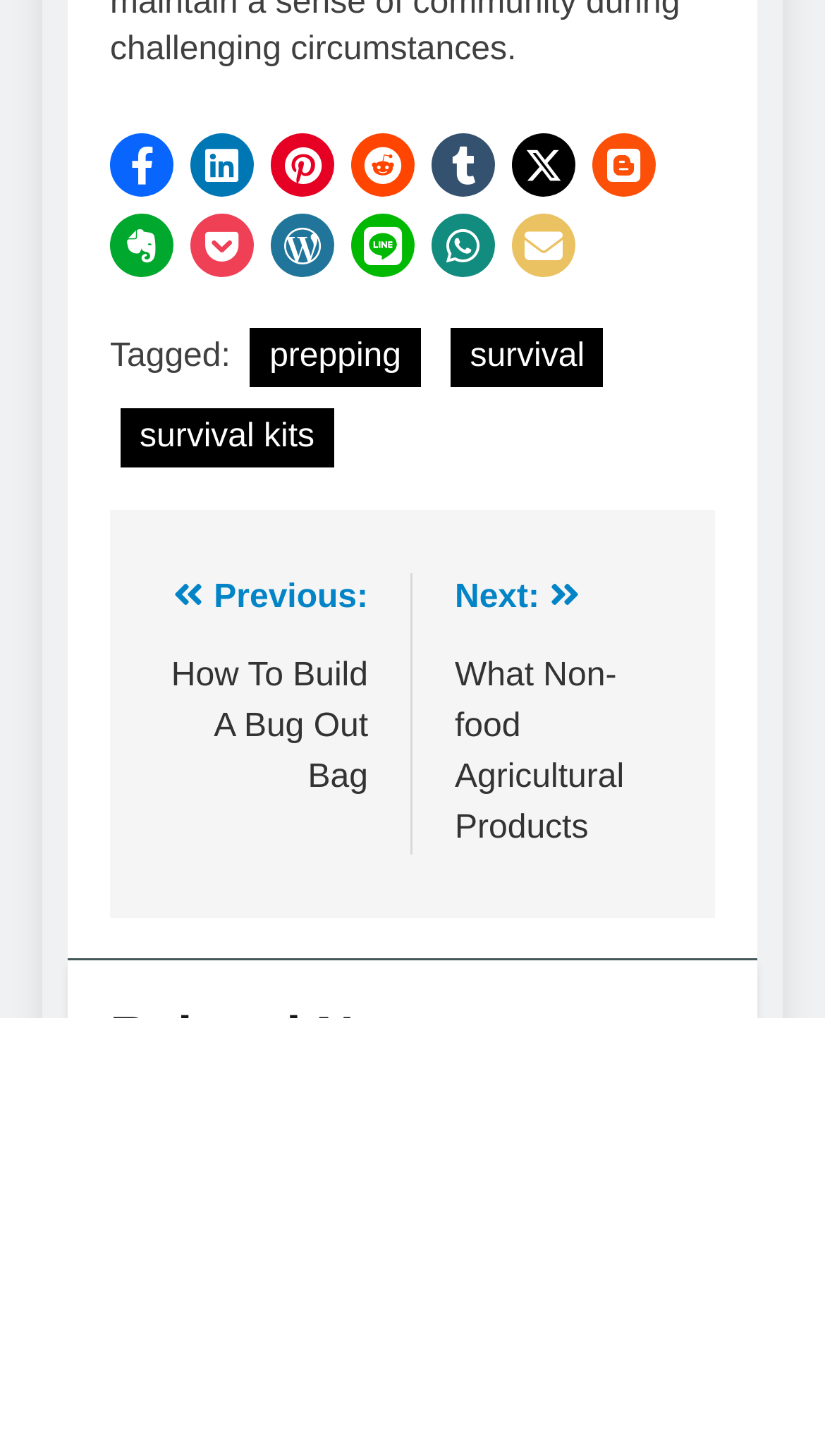Identify the bounding box coordinates of the specific part of the webpage to click to complete this instruction: "Read the previous post".

[0.185, 0.394, 0.446, 0.546]